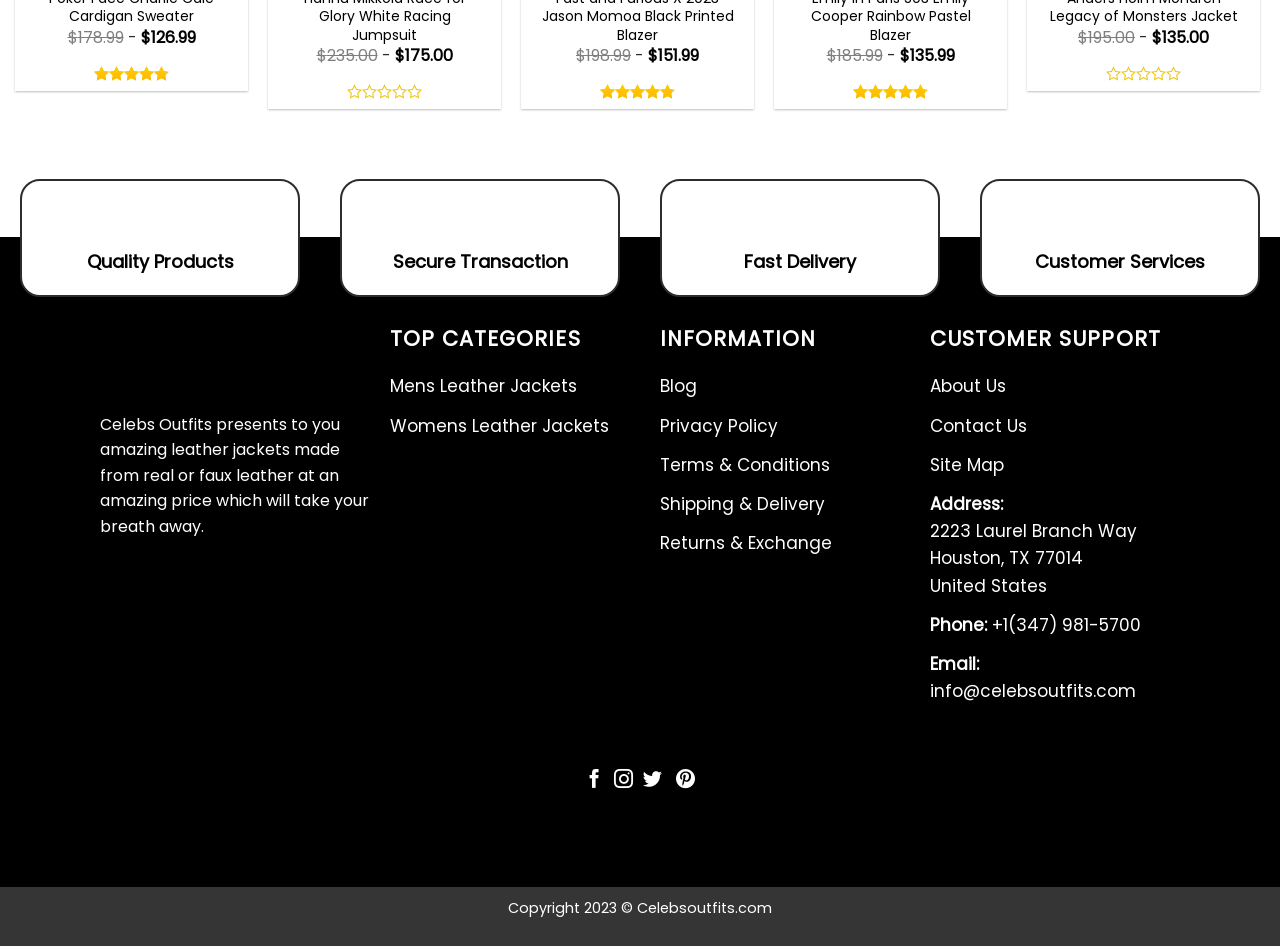Refer to the image and offer a detailed explanation in response to the question: What is the price of the first product?

The first product is shown with a deletion and an insertion, indicating a price change. The current price is $178.99, which is shown in the insertion part.